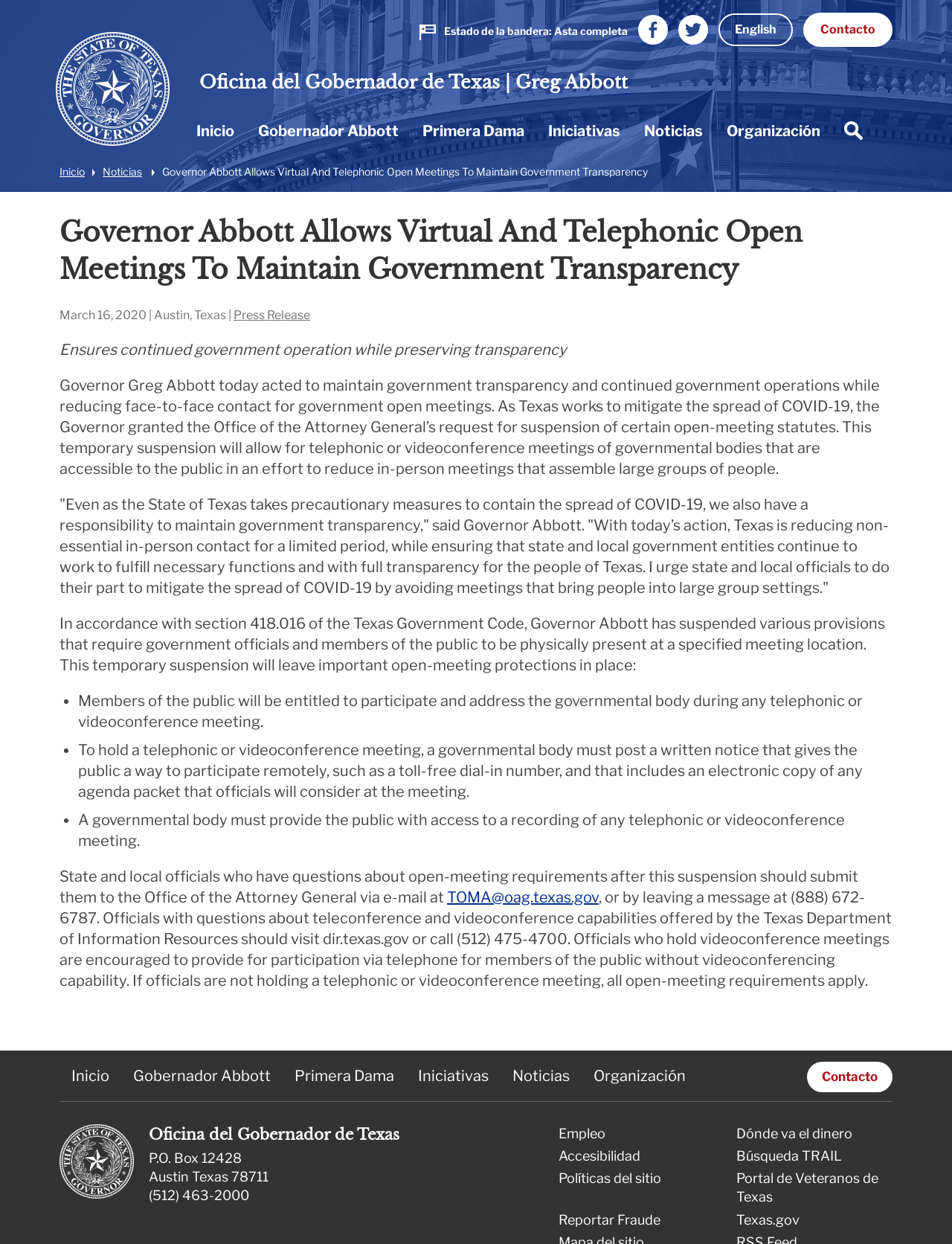What is the language of the webpage?
Analyze the image and deliver a detailed answer to the question.

I determined the language of the webpage by looking at the links and text on the page, which include both English and Spanish phrases, such as 'English' and 'Oficina del Gobernador de Texas'.